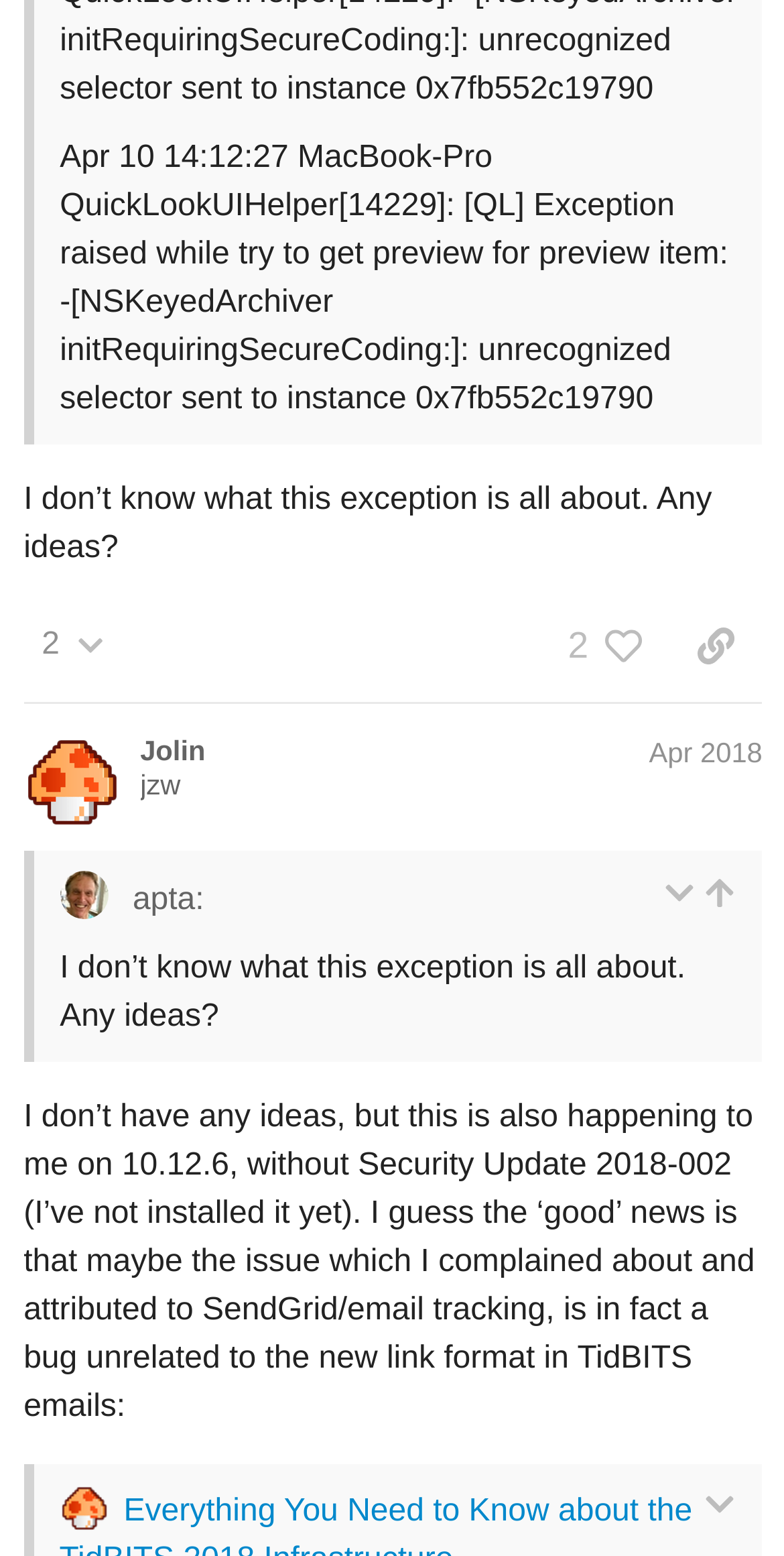Answer the question below using just one word or a short phrase: 
What is the text of the first static text element?

Apr 10 14:12:27 MacBook-Pro QuickLookUIHelper[14229]: [QL] Exception raised while try to get preview for preview item: -[NSKeyedArchiver initRequiringSecureCoding:]: unrecognized selector sent to instance 0x7fb552c19790